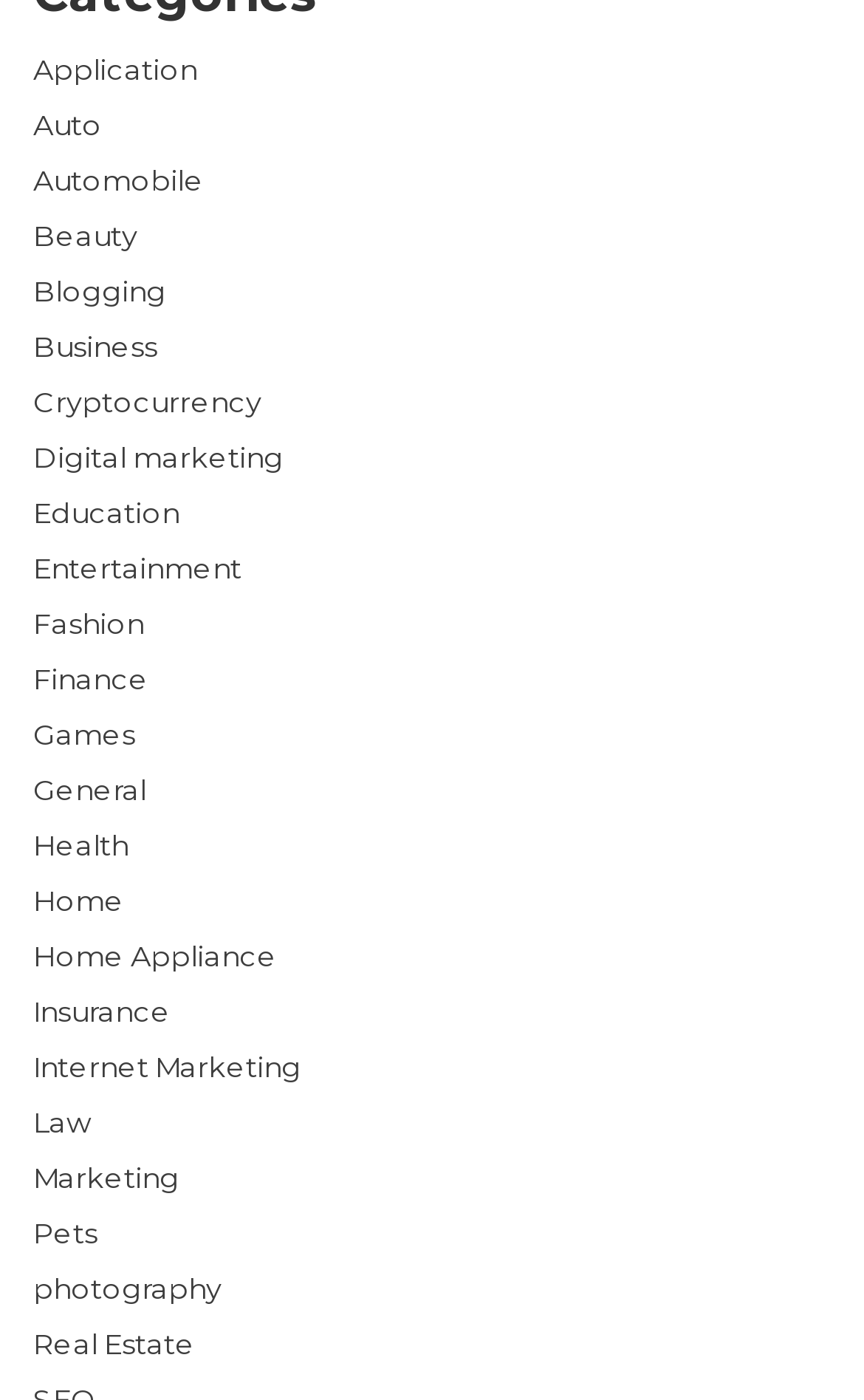Can you find the bounding box coordinates of the area I should click to execute the following instruction: "View Entertainment"?

[0.038, 0.395, 0.279, 0.418]